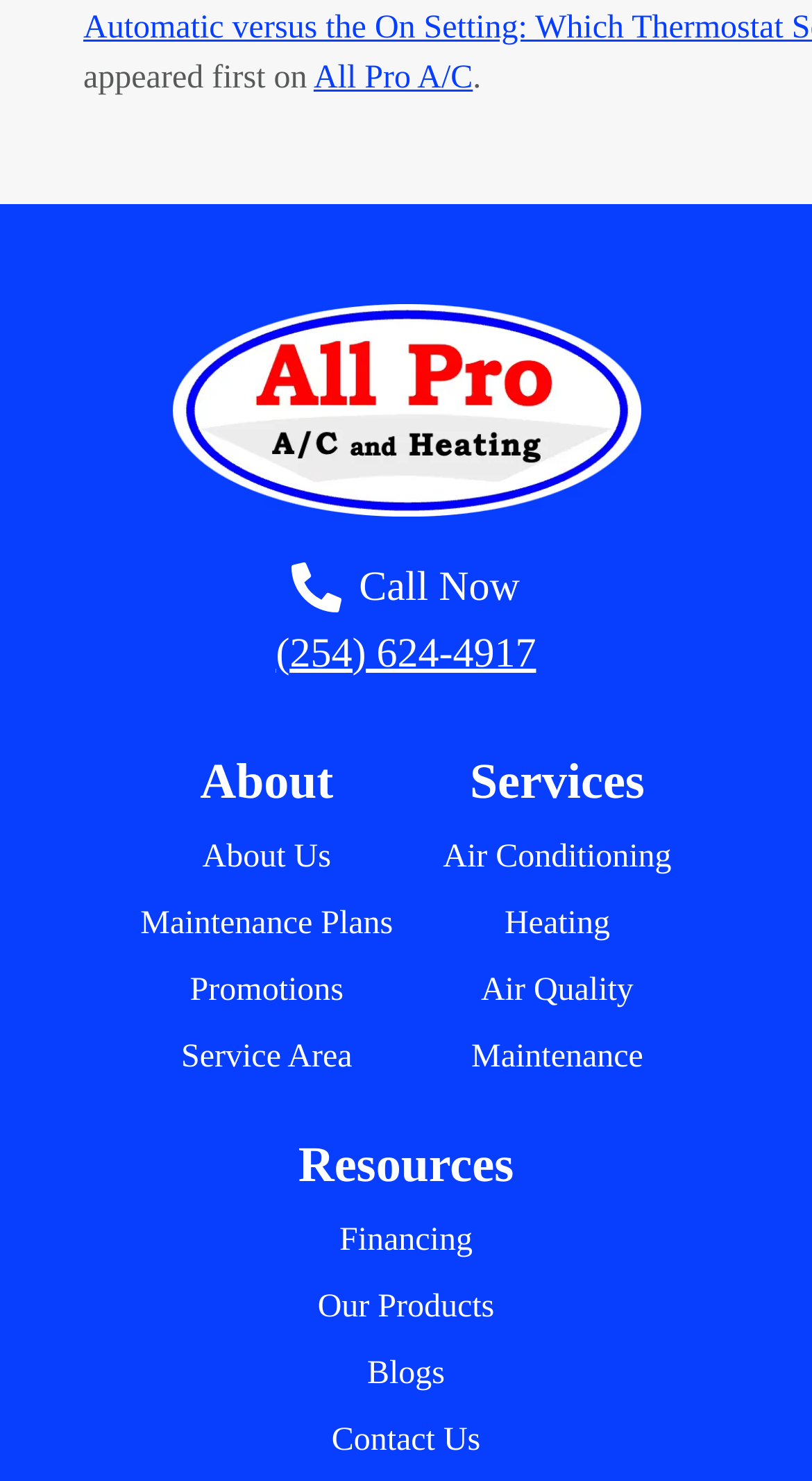Please specify the bounding box coordinates of the area that should be clicked to accomplish the following instruction: "Click on 'All Pro A/C'". The coordinates should consist of four float numbers between 0 and 1, i.e., [left, top, right, bottom].

[0.386, 0.04, 0.582, 0.064]